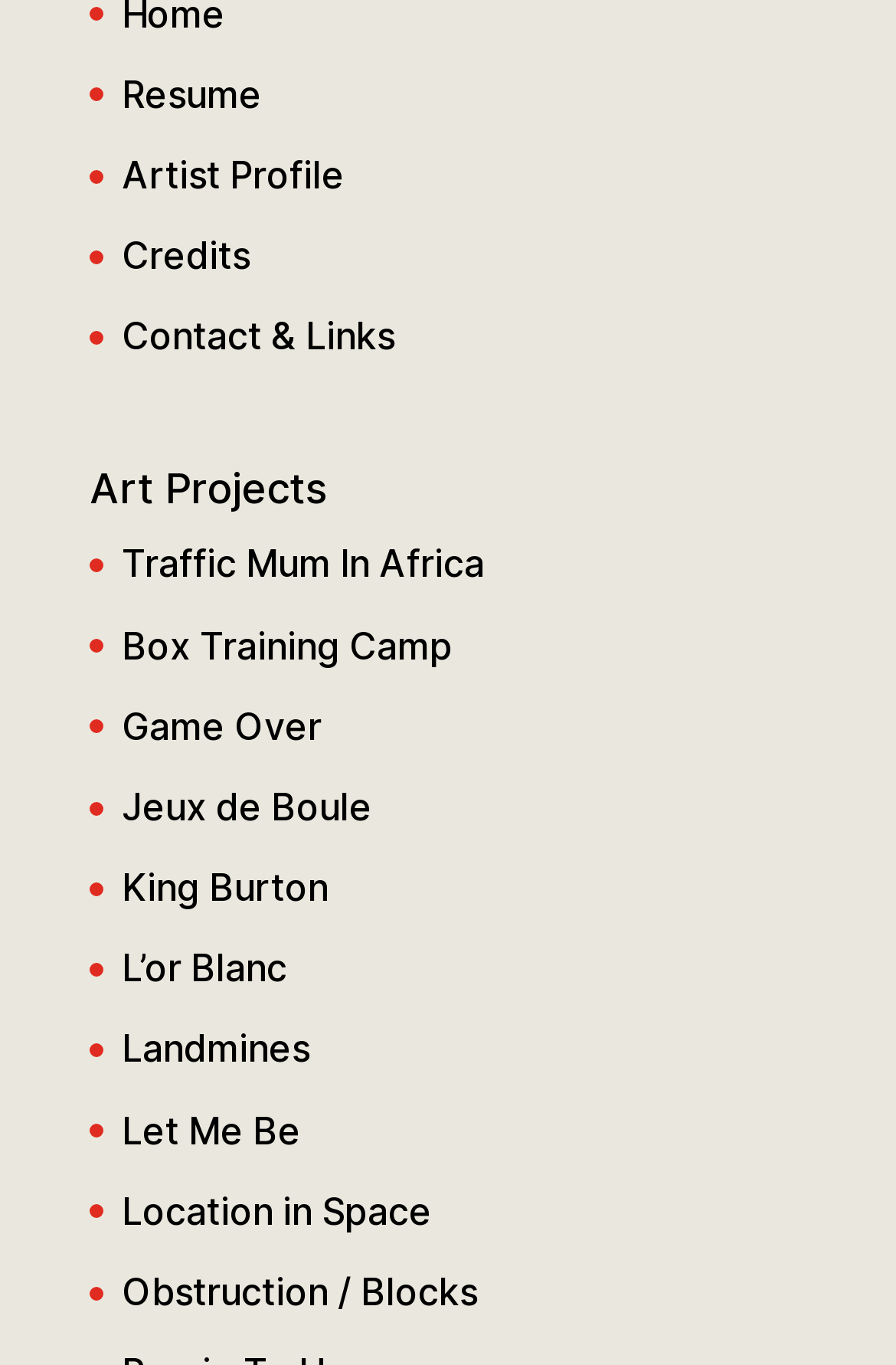Mark the bounding box of the element that matches the following description: "Traffic Mum In Africa".

[0.136, 0.396, 0.541, 0.43]